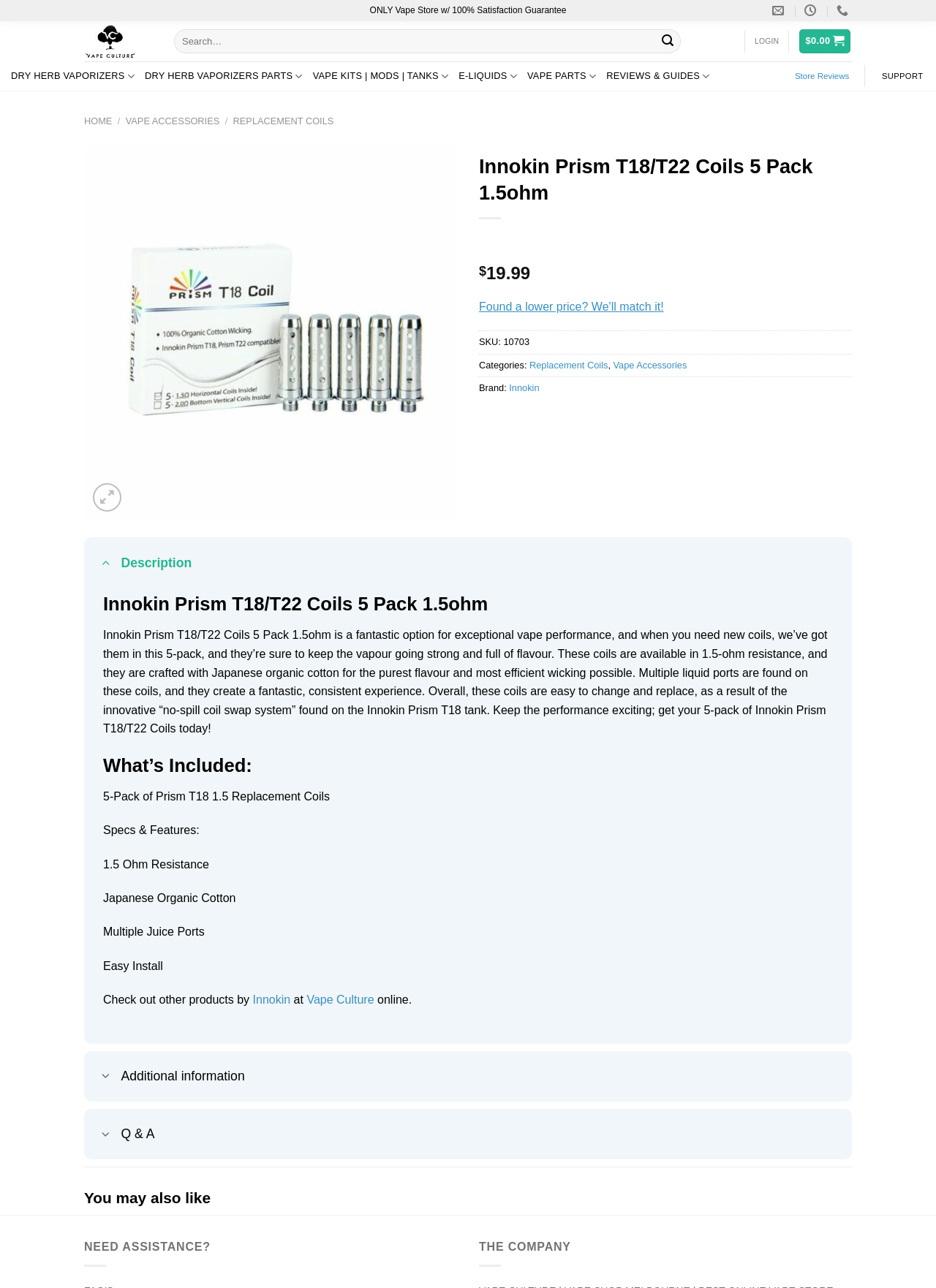Based on the element description, predict the bounding box coordinates (top-left x, top-left y, bottom-right x, bottom-right y) for the UI element in the screenshot: Reviews & Guides

[0.648, 0.048, 0.758, 0.07]